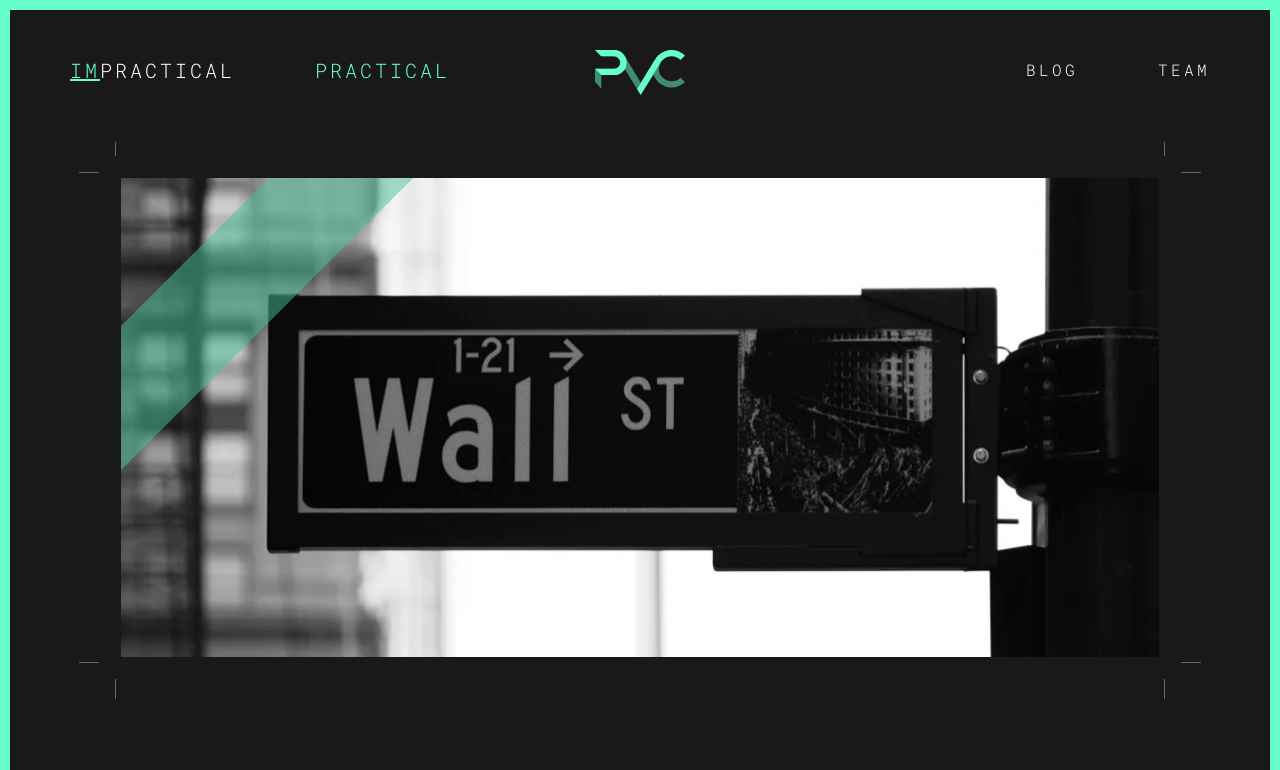What is the last link on the webpage? Refer to the image and provide a one-word or short phrase answer.

TEAM